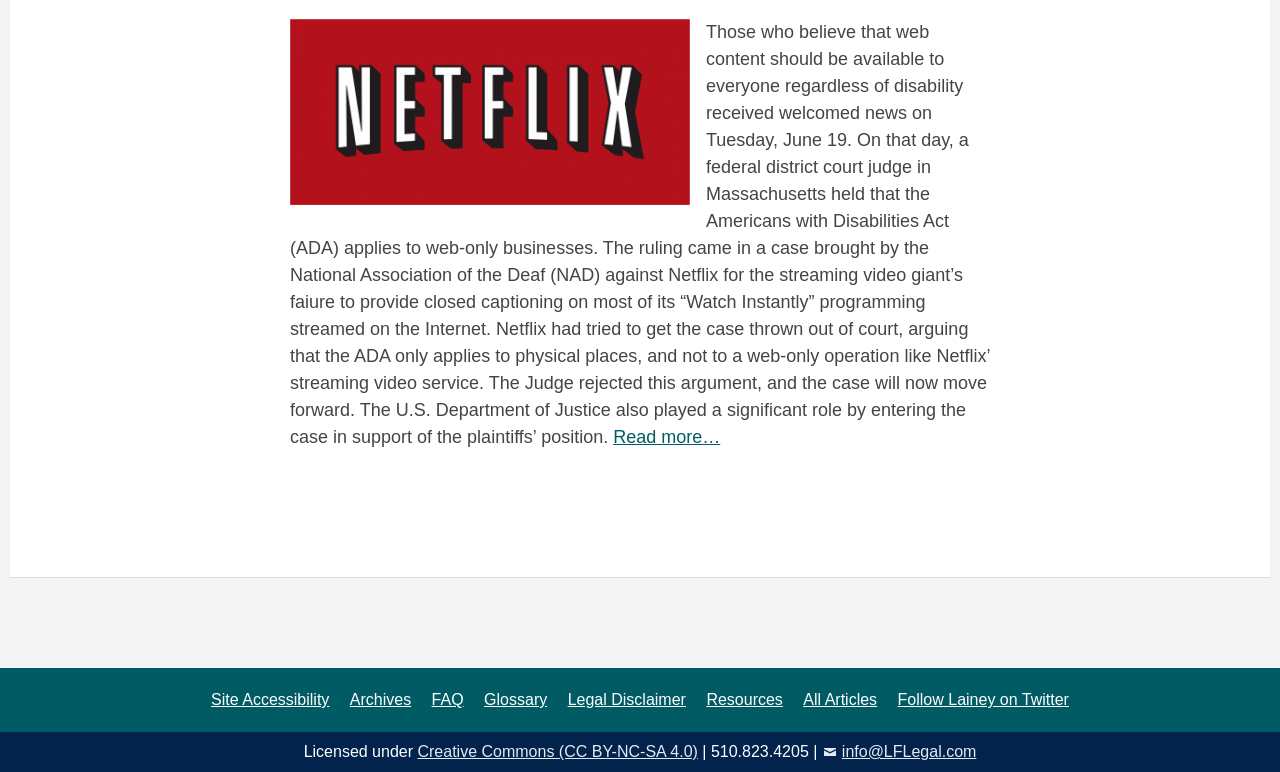With reference to the image, please provide a detailed answer to the following question: What is the name of the organization that brought the case against Netflix?

The name of the organization can be found in the StaticText element with ID 352, which mentions the National Association of the Deaf (NAD) as the plaintiff in the case against Netflix.